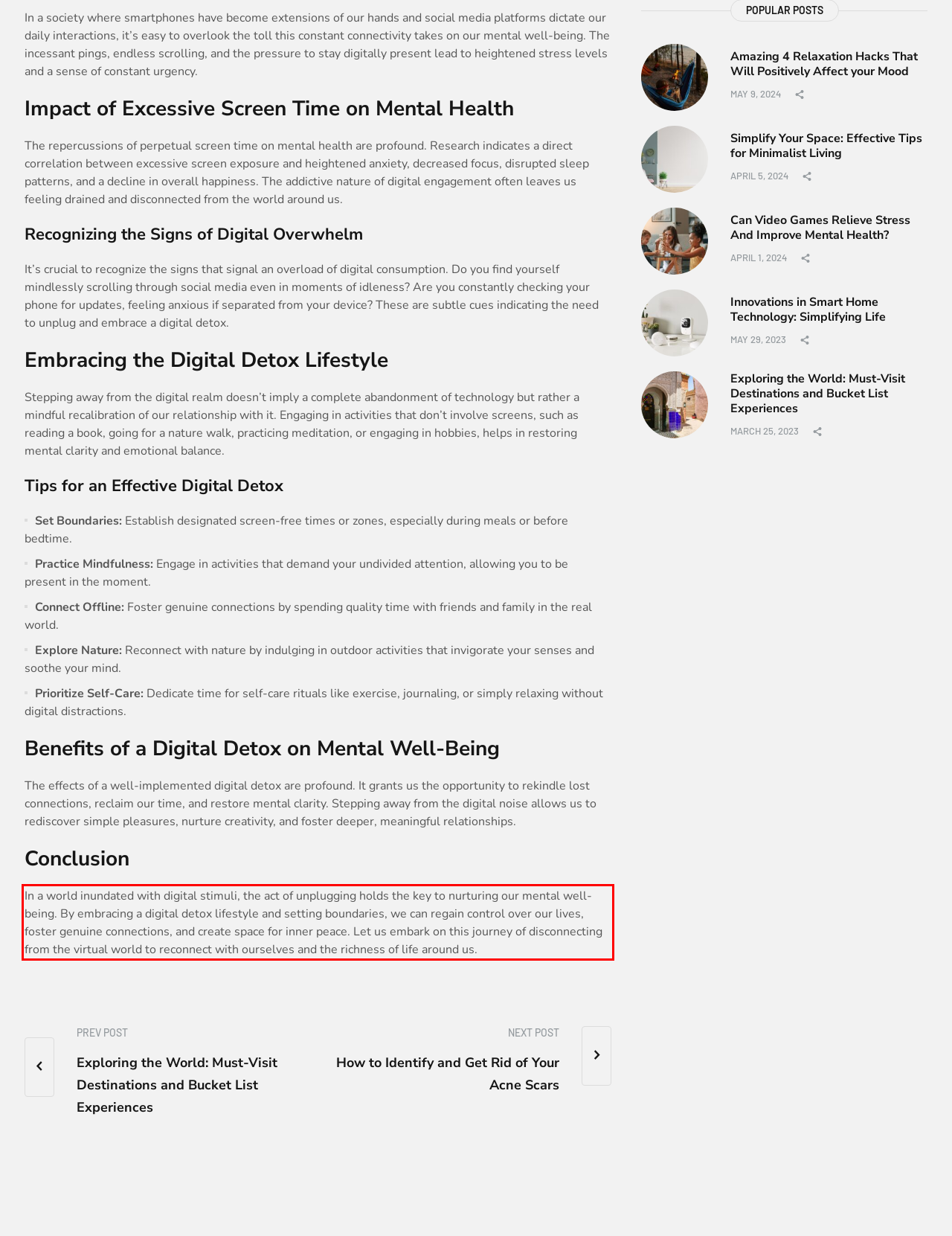Examine the webpage screenshot and use OCR to obtain the text inside the red bounding box.

In a world inundated with digital stimuli, the act of unplugging holds the key to nurturing our mental well-being. By embracing a digital detox lifestyle and setting boundaries, we can regain control over our lives, foster genuine connections, and create space for inner peace. Let us embark on this journey of disconnecting from the virtual world to reconnect with ourselves and the richness of life around us.